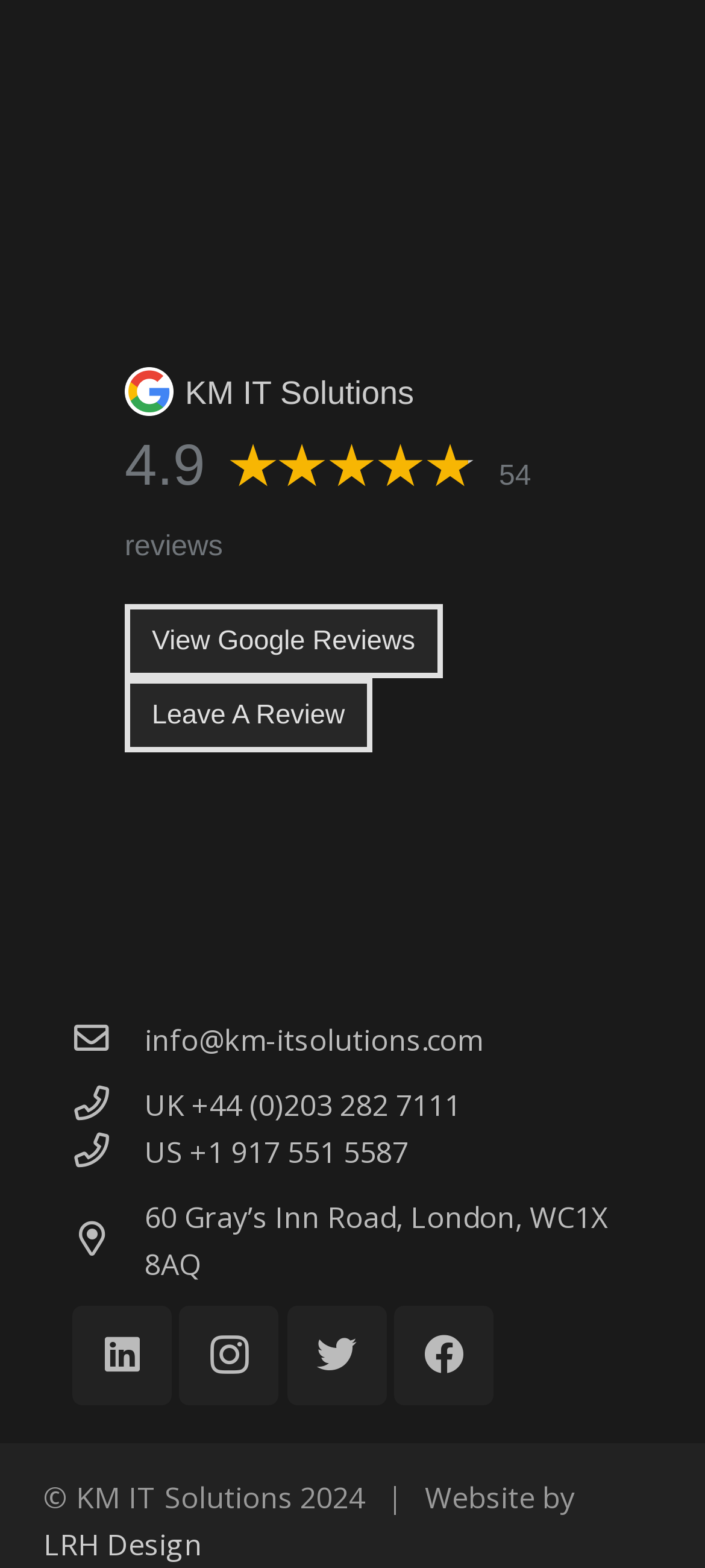Determine the bounding box coordinates of the section I need to click to execute the following instruction: "Contact via email". Provide the coordinates as four float numbers between 0 and 1, i.e., [left, top, right, bottom].

[0.103, 0.648, 0.205, 0.678]